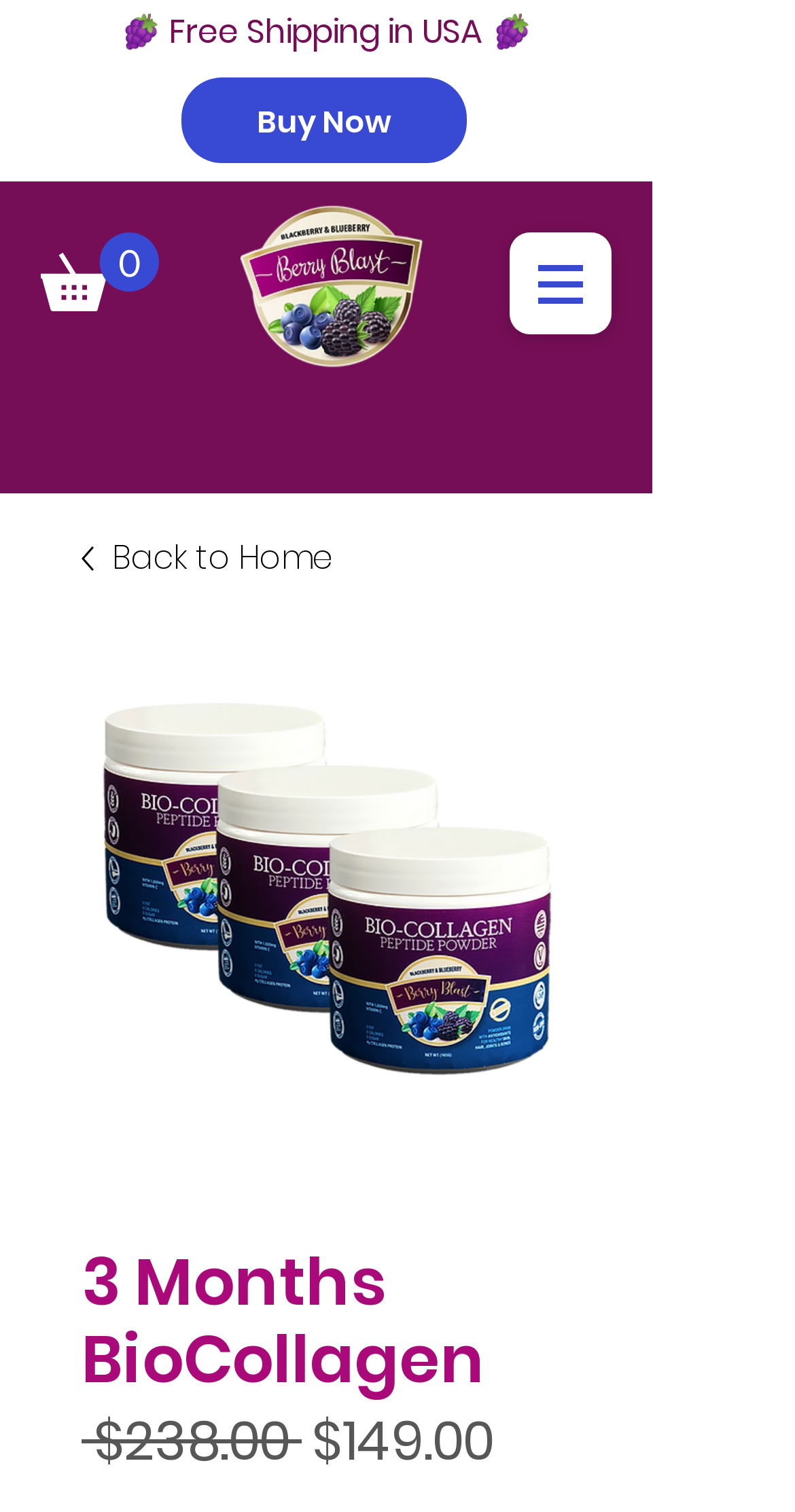What is the original price of the 3 Months BioCollagen?
Using the image as a reference, give an elaborate response to the question.

I found the original price of the 3 Months BioCollagen by looking at the text '$238.00' which is located below the product name and above the discounted price.